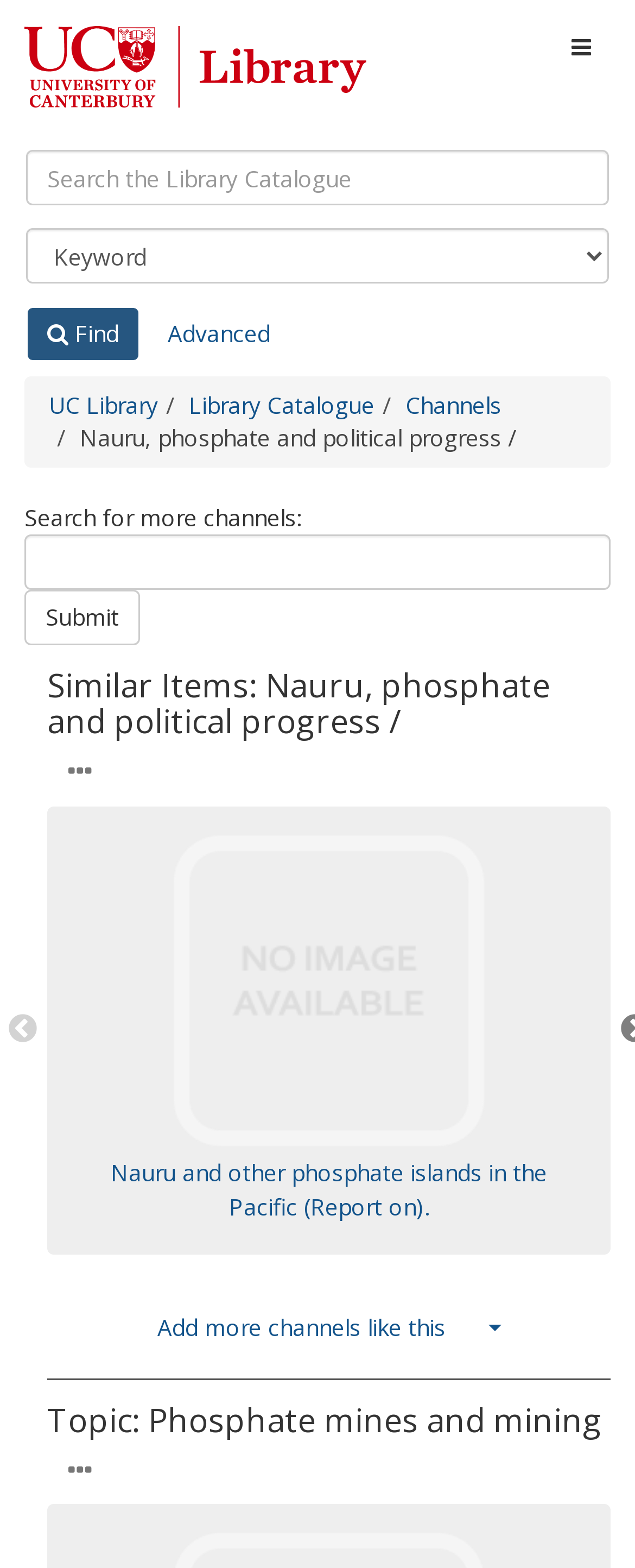Please identify the bounding box coordinates for the region that you need to click to follow this instruction: "Toggle topic dropdown".

[0.074, 0.918, 0.177, 0.96]